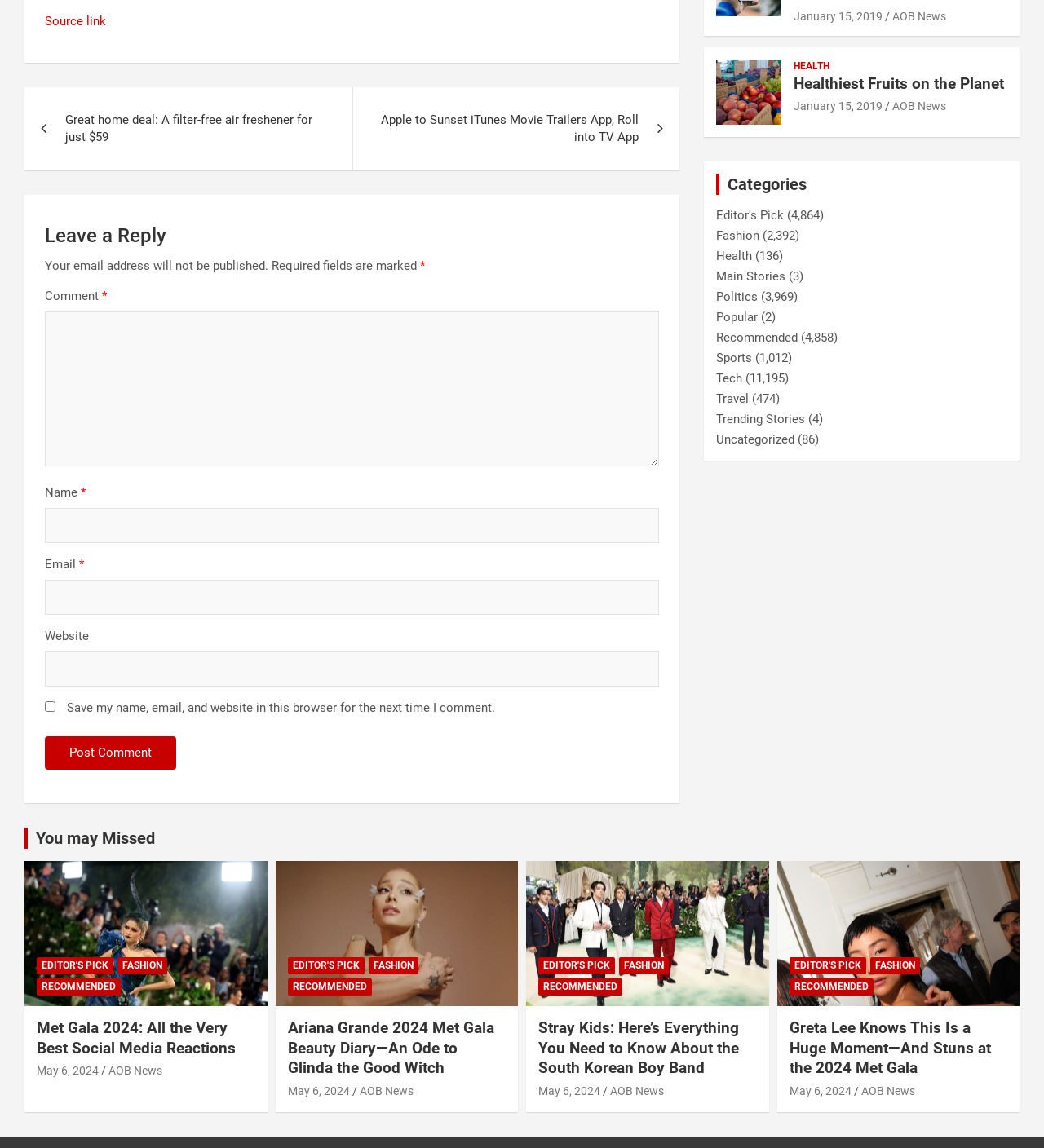Using the format (top-left x, top-left y, bottom-right x, bottom-right y), provide the bounding box coordinates for the described UI element. All values should be floating point numbers between 0 and 1: Healthiest Fruits on the Planet

[0.76, 0.065, 0.962, 0.081]